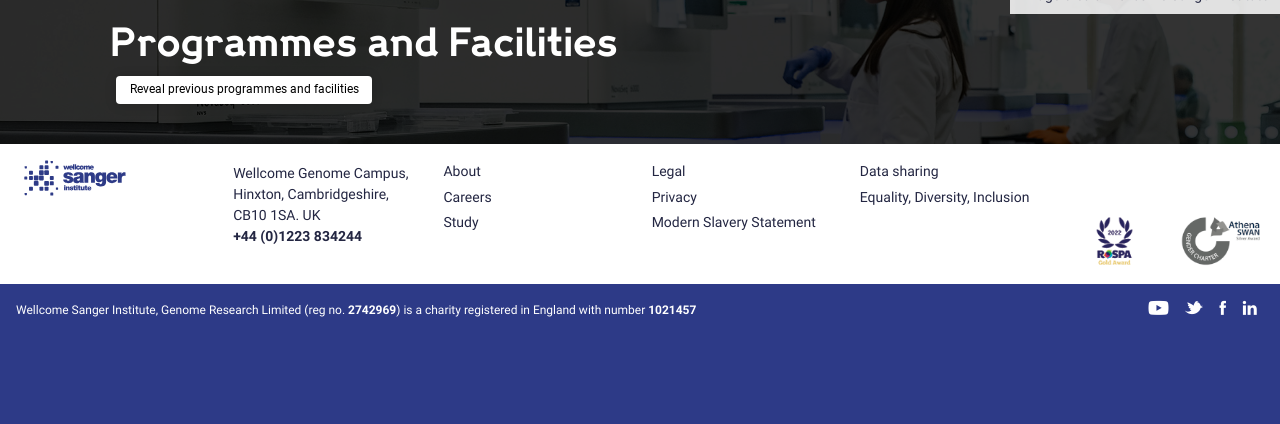Please provide a brief answer to the question using only one word or phrase: 
How many social media links are present?

4